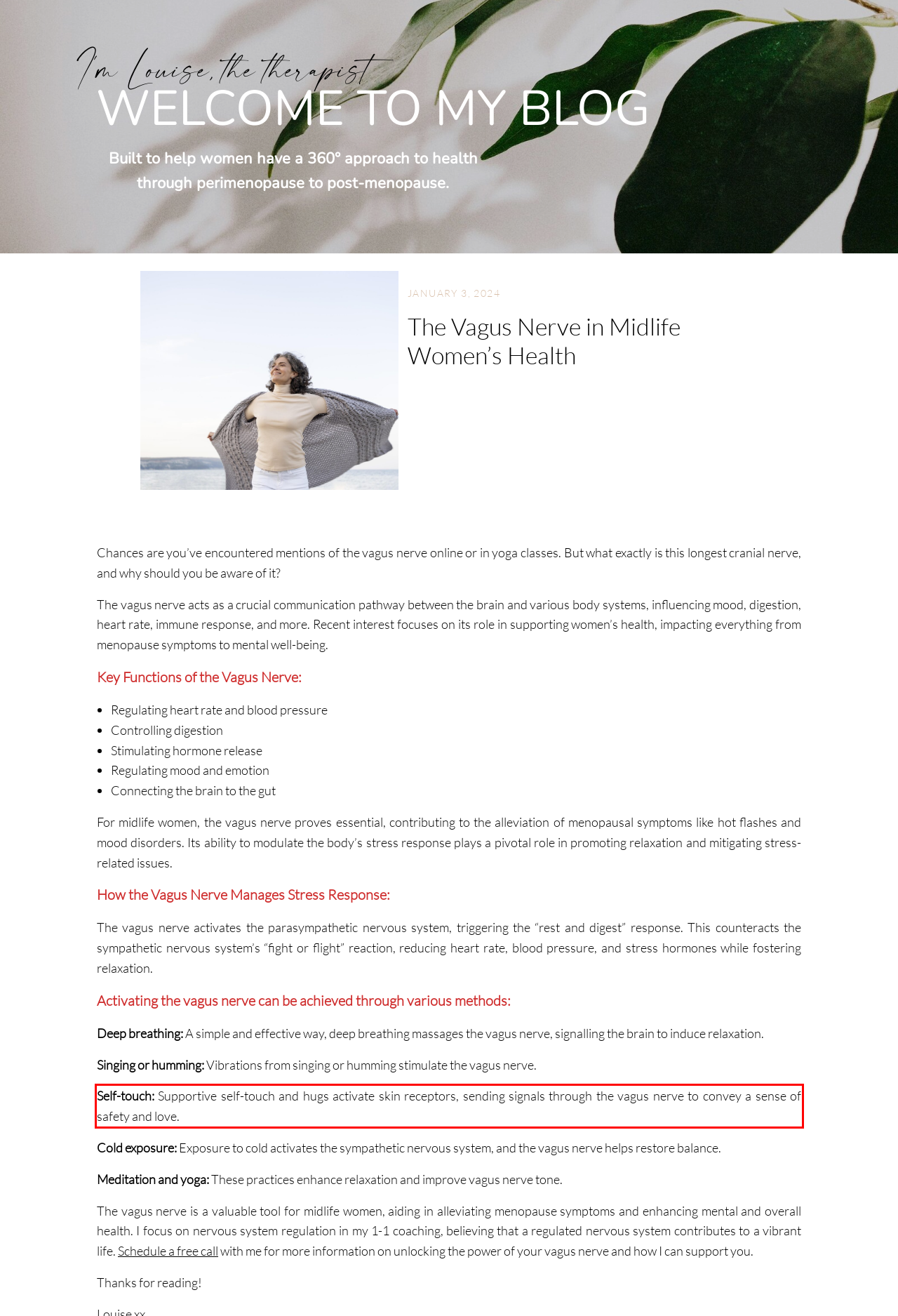The screenshot you have been given contains a UI element surrounded by a red rectangle. Use OCR to read and extract the text inside this red rectangle.

Self-touch: Supportive self-touch and hugs activate skin receptors, sending signals through the vagus nerve to convey a sense of safety and love.